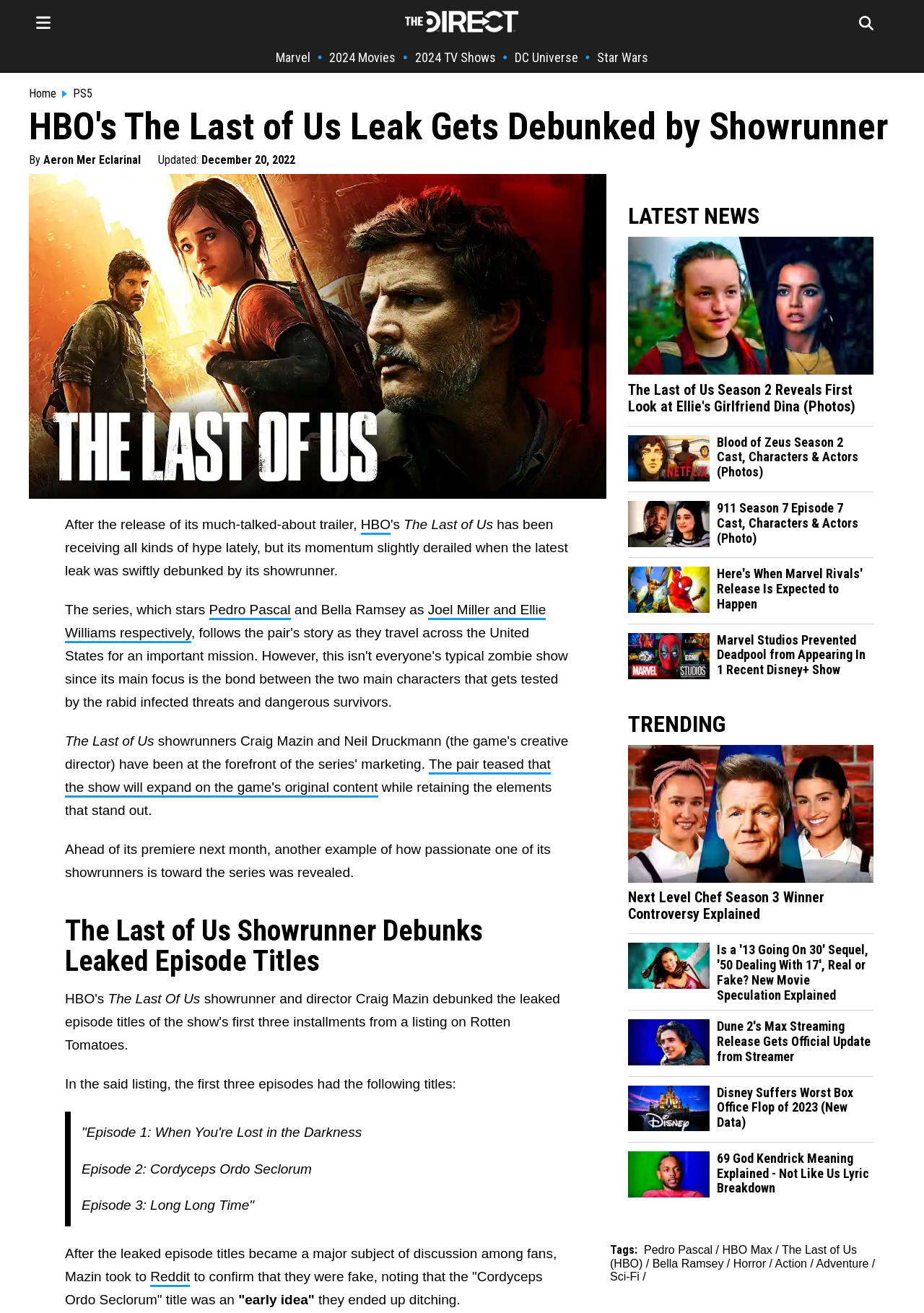Locate the bounding box coordinates of the element that needs to be clicked to carry out the instruction: "Check out the latest news about 'The Last of Us'". The coordinates should be given as four float numbers ranging from 0 to 1, i.e., [left, top, right, bottom].

[0.68, 0.155, 0.945, 0.175]